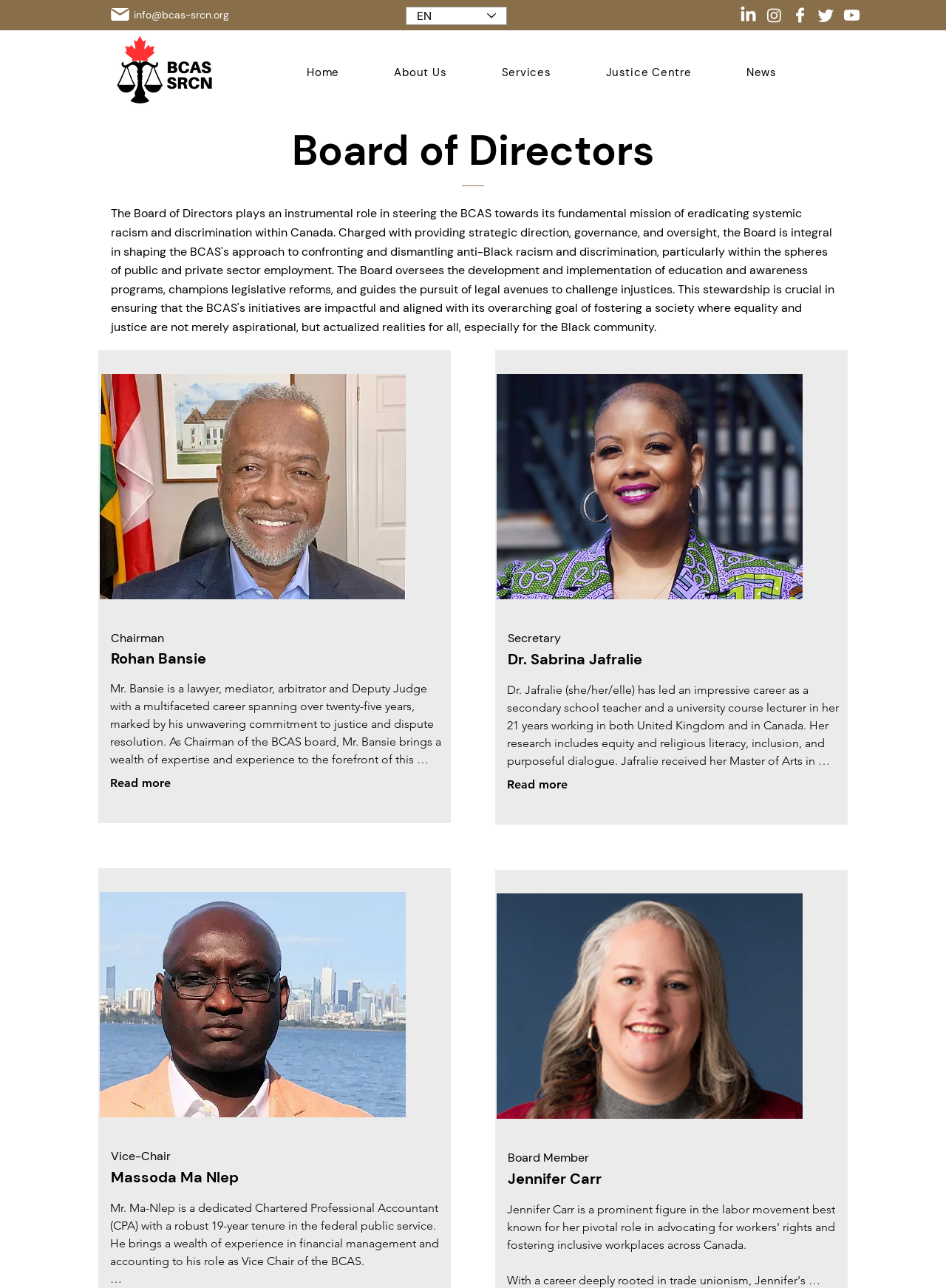Pinpoint the bounding box coordinates of the element you need to click to execute the following instruction: "Go to the About Us page". The bounding box should be represented by four float numbers between 0 and 1, in the format [left, top, right, bottom].

[0.391, 0.045, 0.498, 0.068]